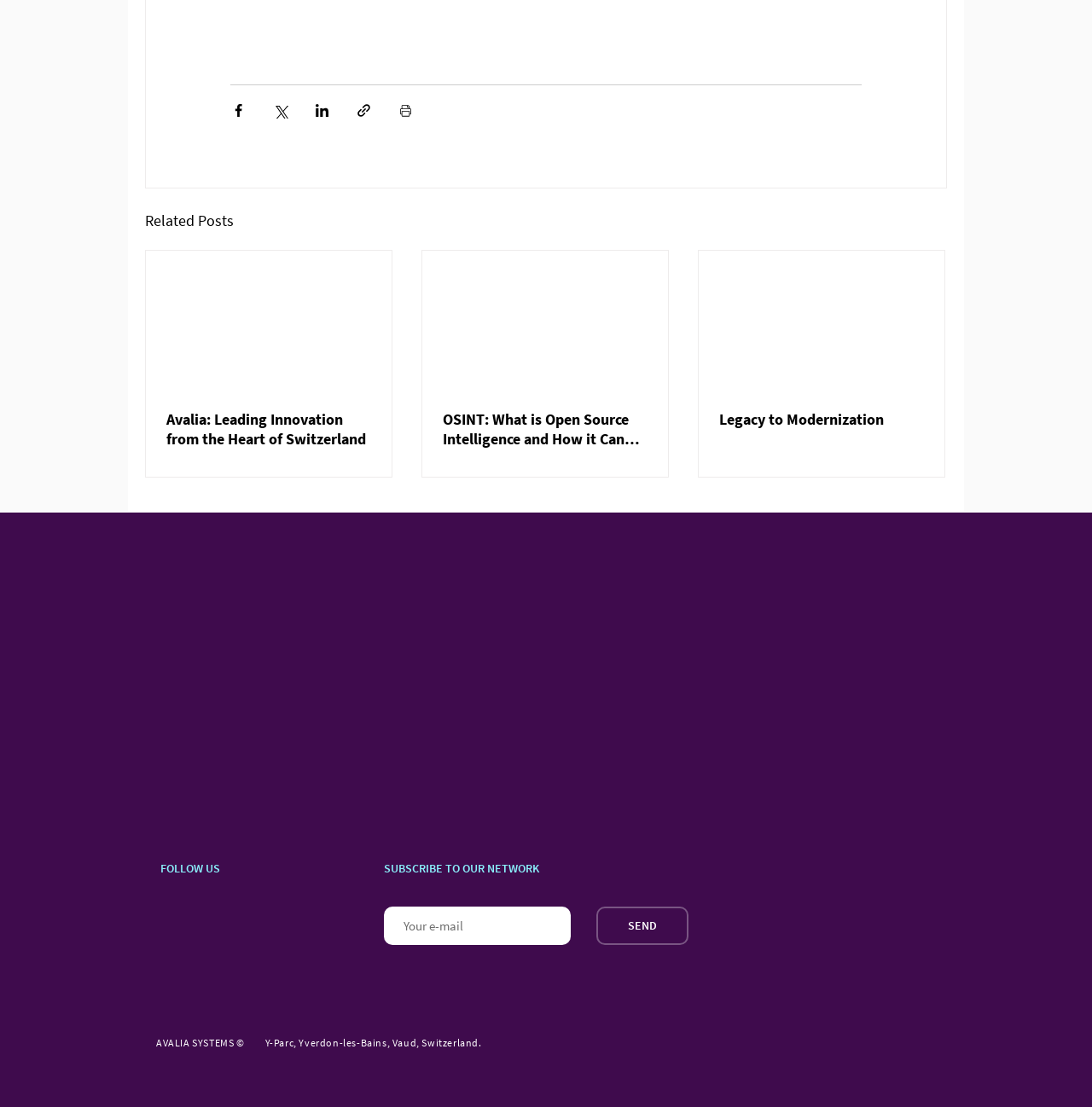Use a single word or phrase to answer the question: What is the company name mentioned at the bottom?

Avalia Systems